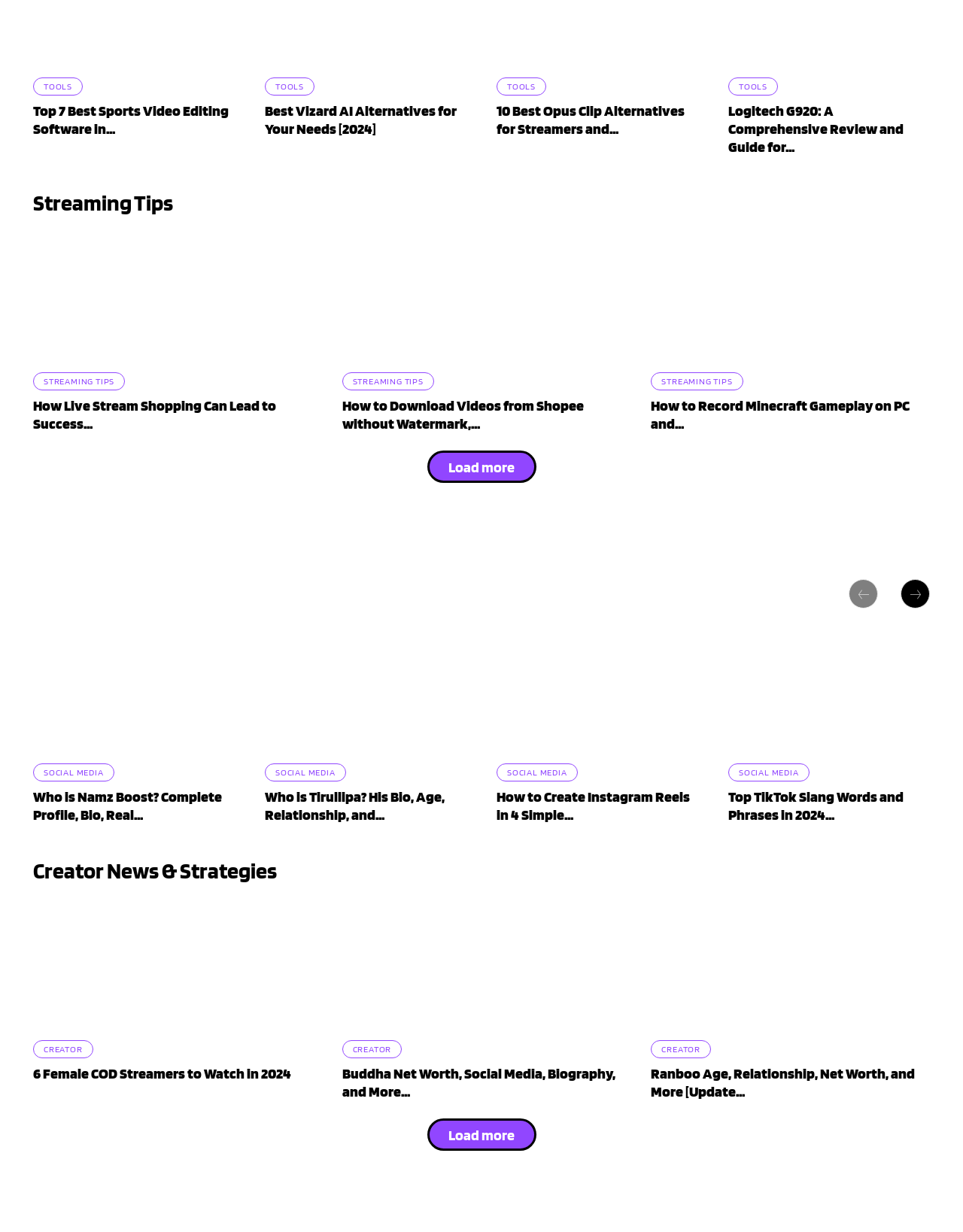Pinpoint the bounding box coordinates of the element that must be clicked to accomplish the following instruction: "Click on 'TOOLS'". The coordinates should be in the format of four float numbers between 0 and 1, i.e., [left, top, right, bottom].

[0.034, 0.063, 0.086, 0.078]